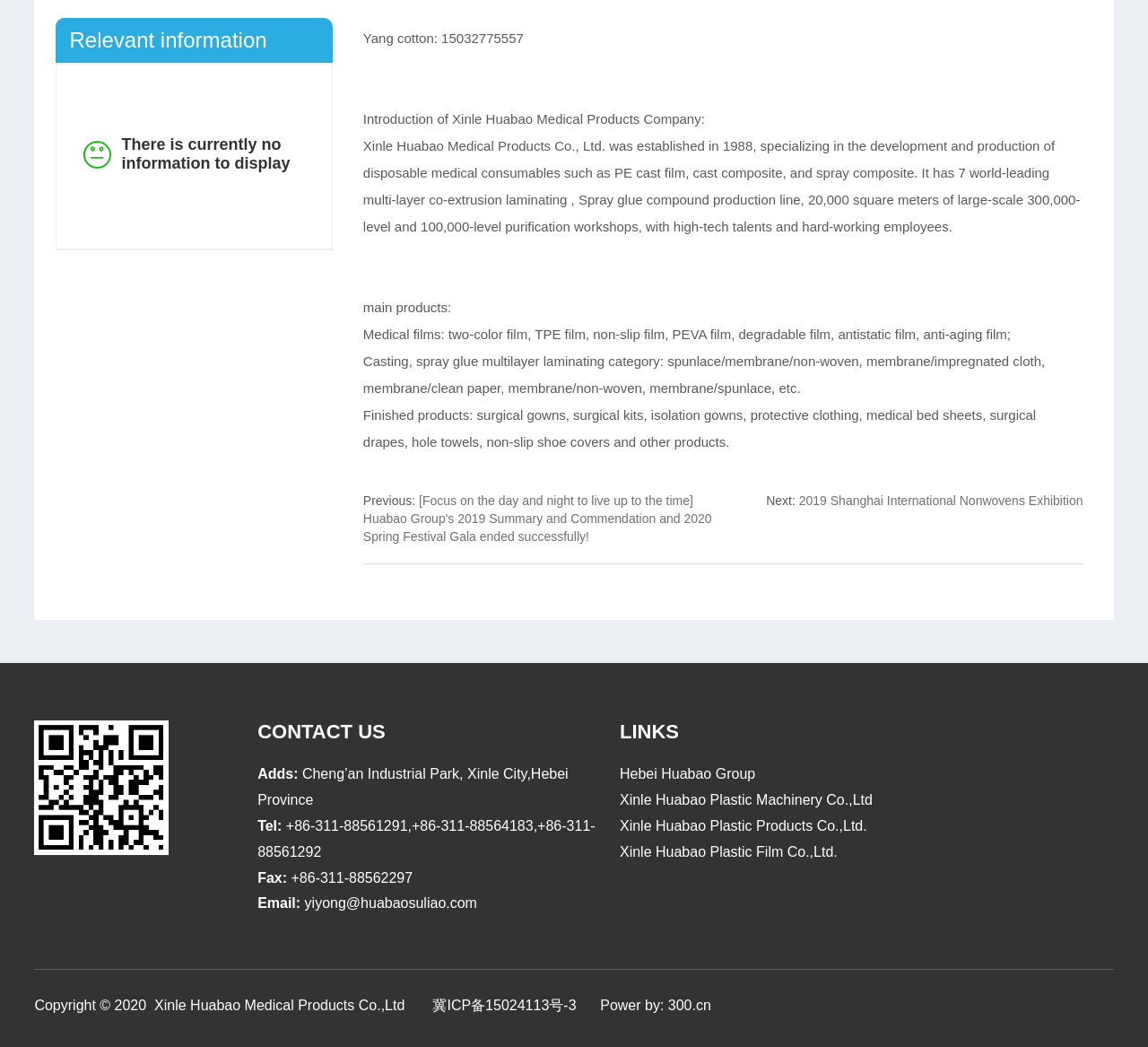Use a single word or phrase to respond to the question:
What are the main products of the company?

Medical films and finished products